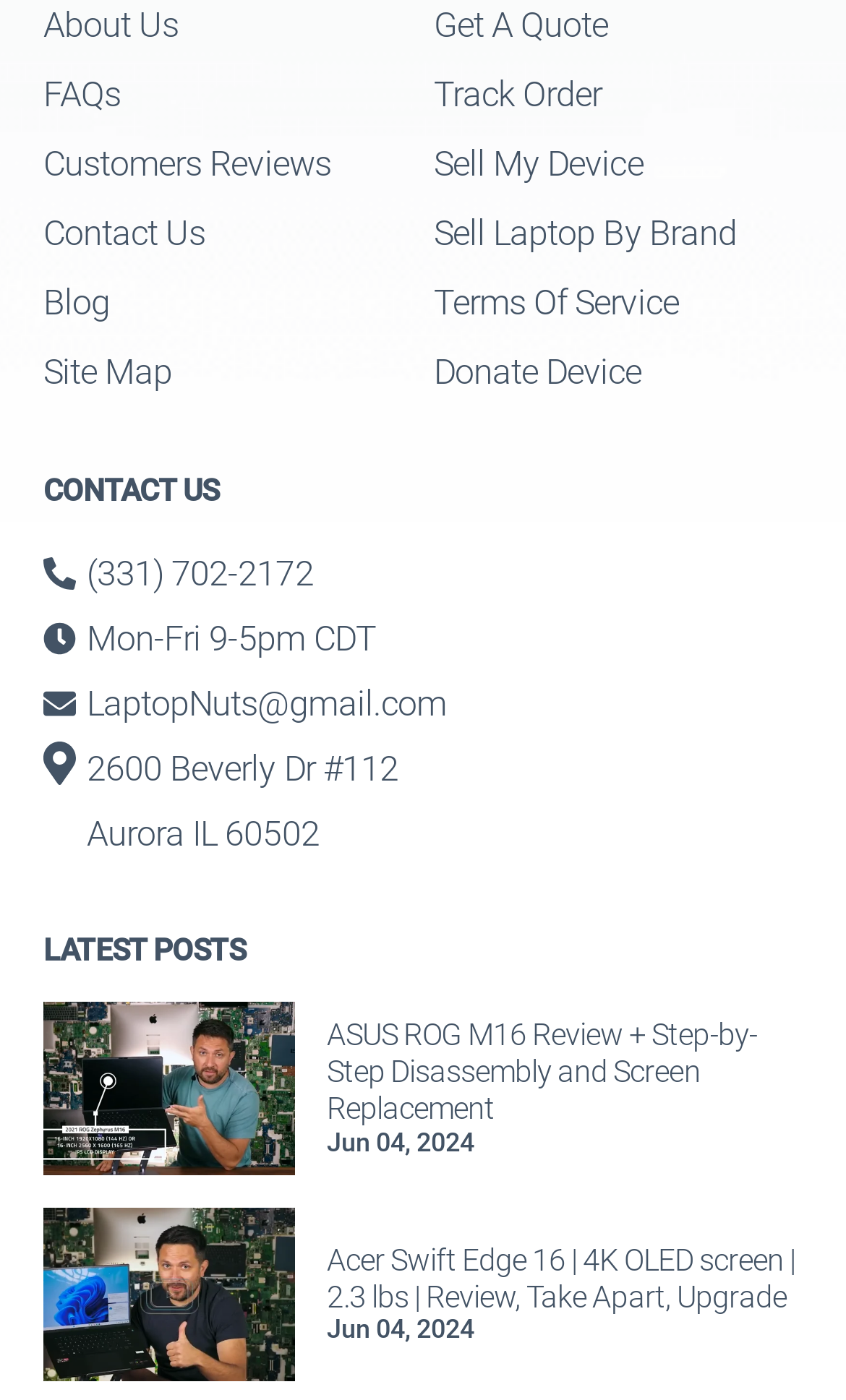Answer the question below with a single word or a brief phrase: 
What is the phone number to contact?

(331) 702-2172